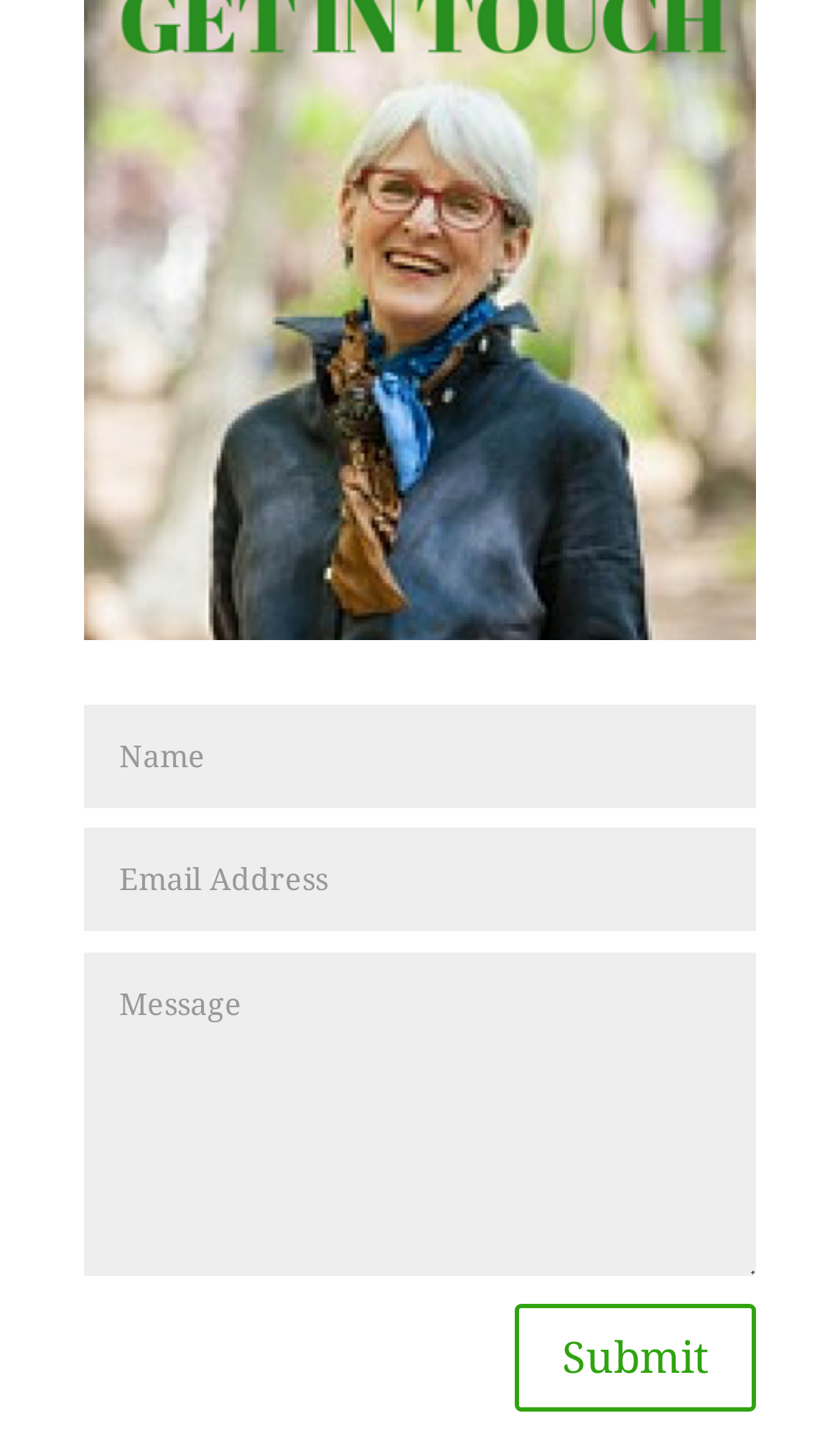How many textboxes are there on the webpage?
Using the visual information, answer the question in a single word or phrase.

3